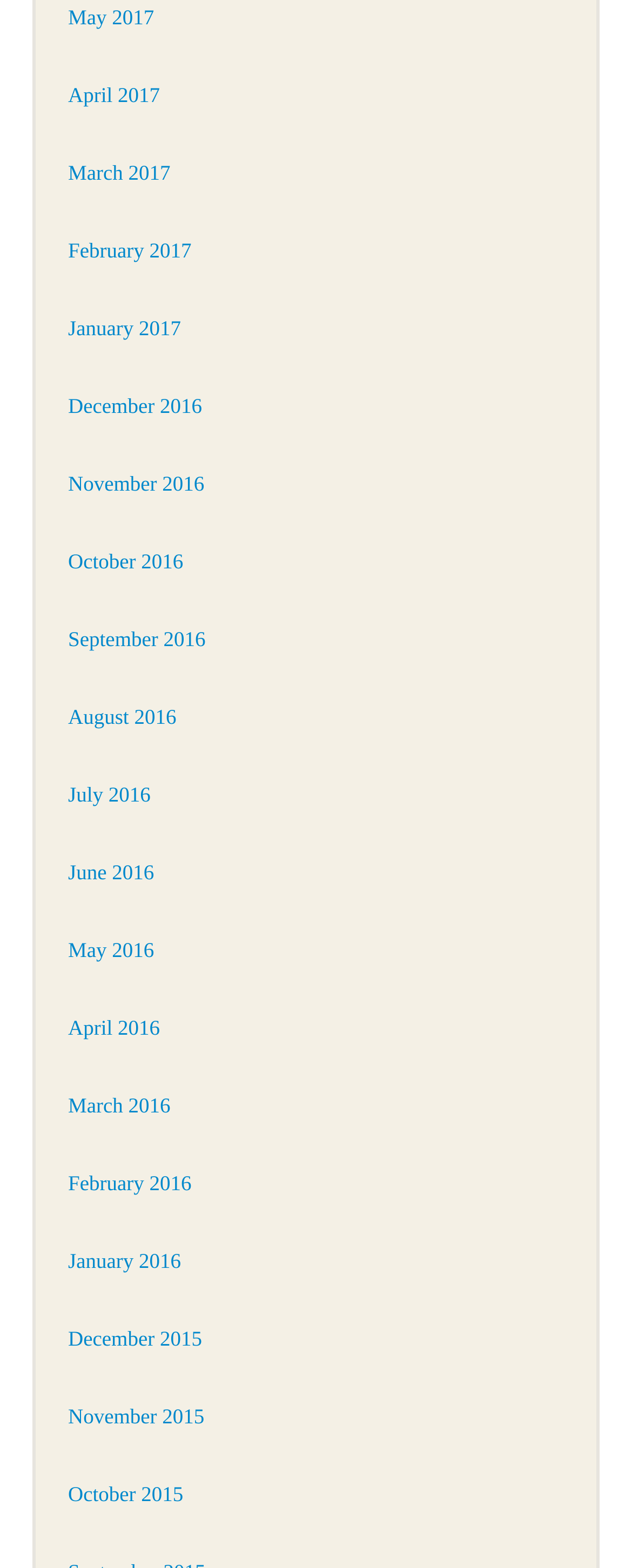Calculate the bounding box coordinates of the UI element given the description: "April 2016".

[0.108, 0.647, 0.253, 0.663]